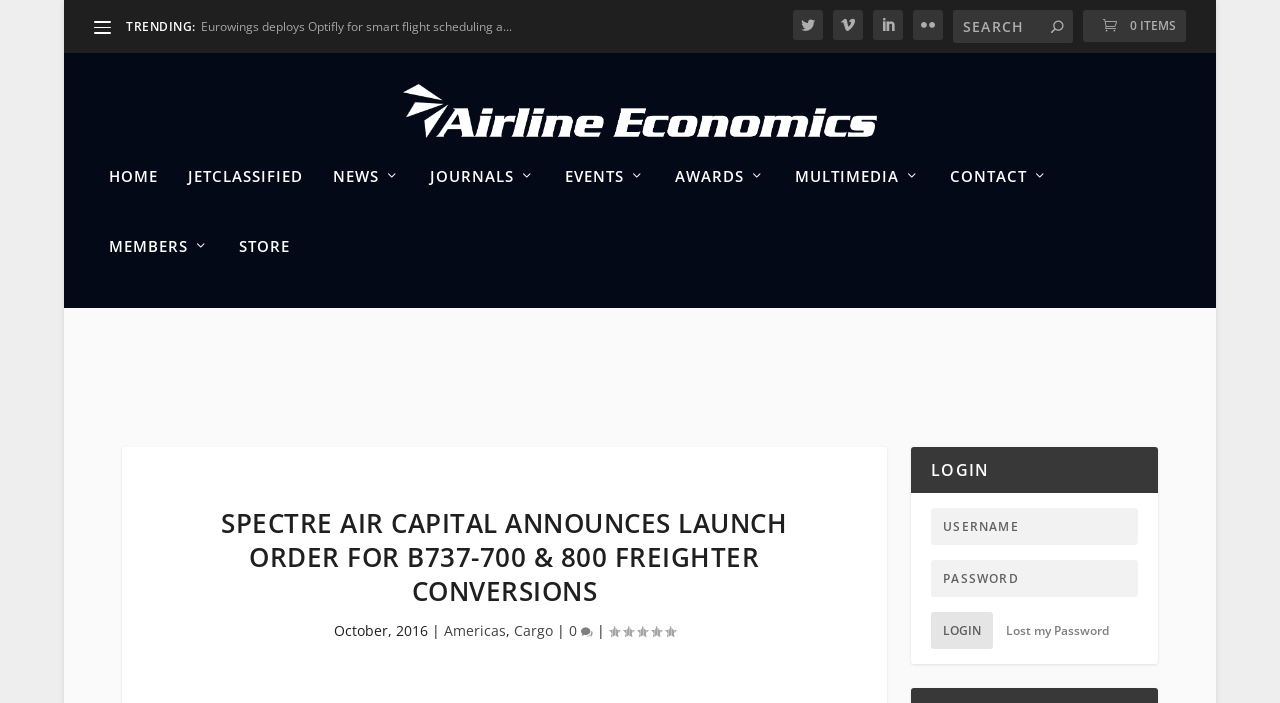What is the purpose of the textbox with the label 'USERNAME'?
Kindly answer the question with as much detail as you can.

I determined the answer by looking at the textbox element with the label 'USERNAME' which is part of the login form, indicating that the purpose of the textbox is to input a username for login.